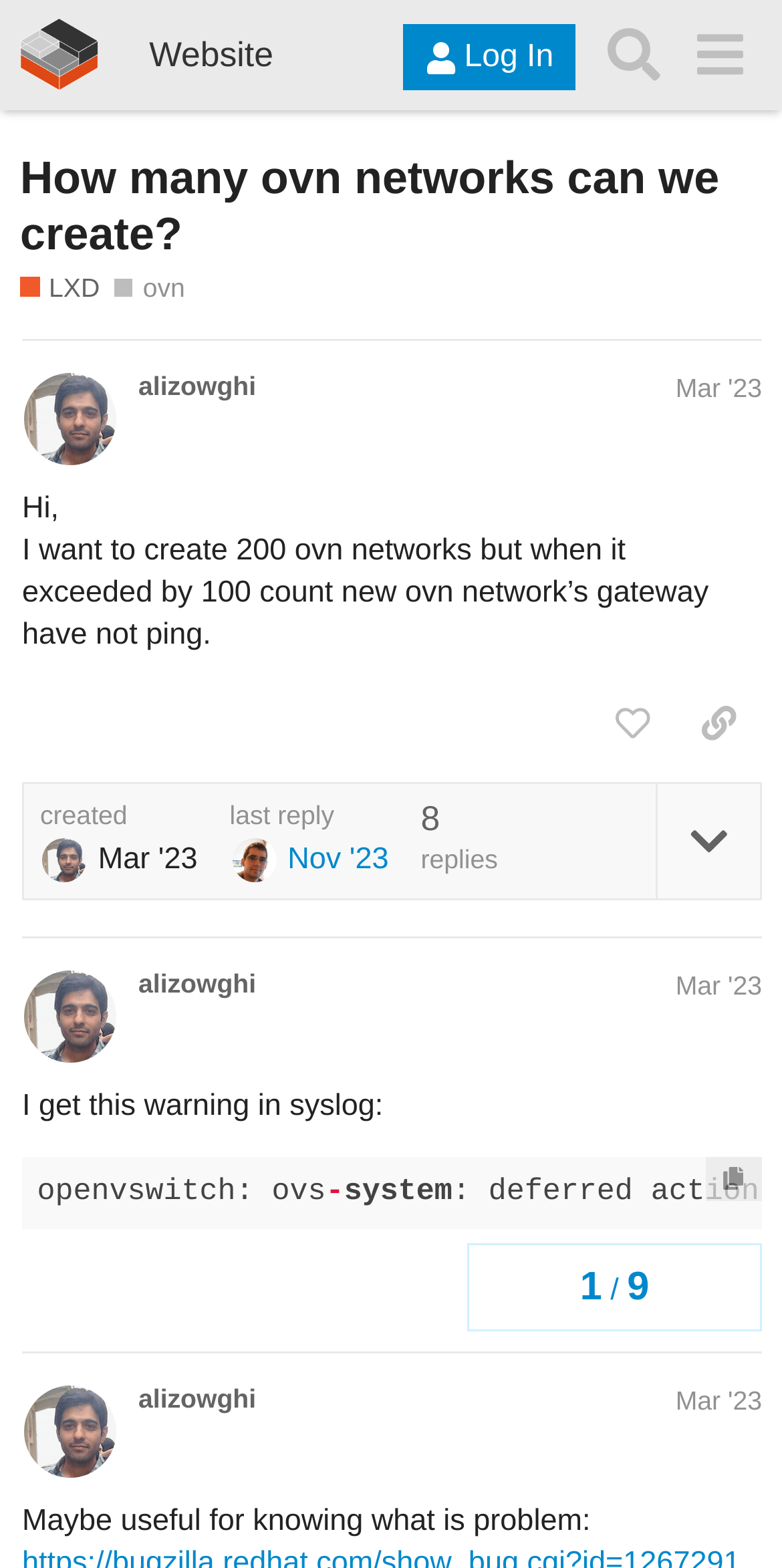Could you locate the bounding box coordinates for the section that should be clicked to accomplish this task: "Search for topics".

[0.755, 0.008, 0.865, 0.062]